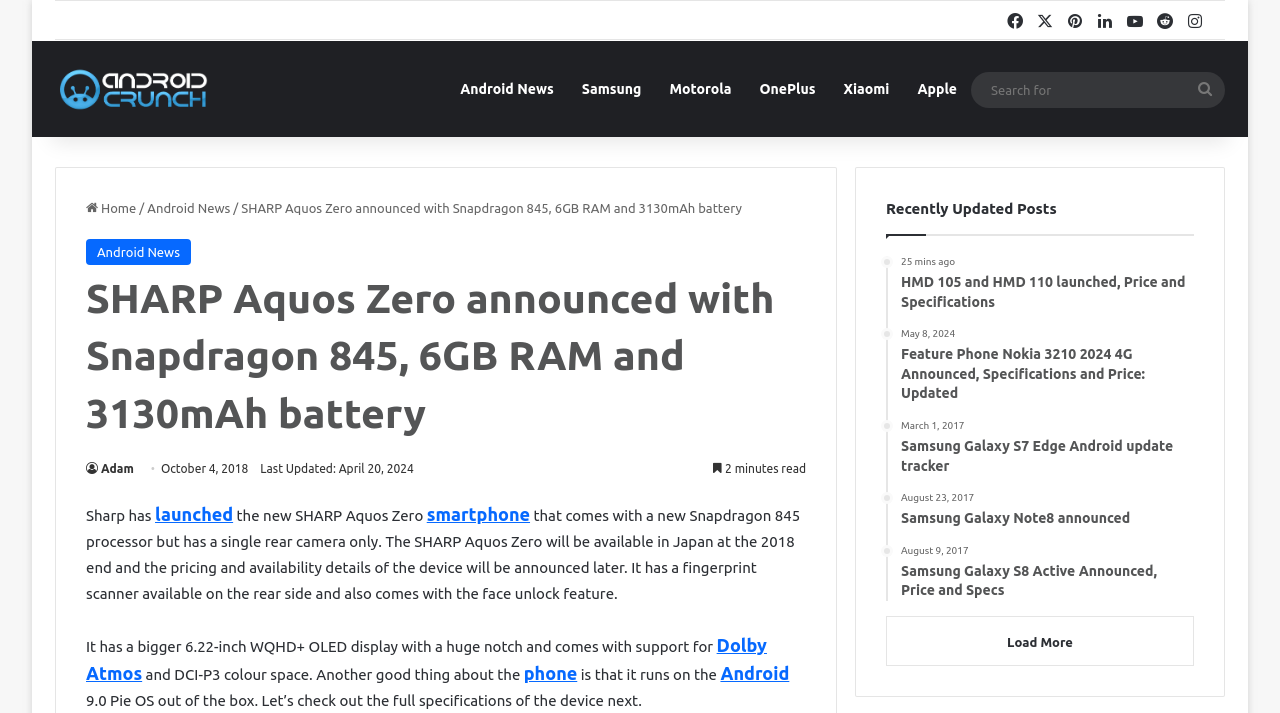What is the display size of SHARP Aquos Zero?
Look at the image and respond to the question as thoroughly as possible.

The answer can be found in the paragraph that starts with 'It has a bigger...' where it is mentioned that the phone 'comes with a bigger 6.22-inch WQHD+ OLED display...'.